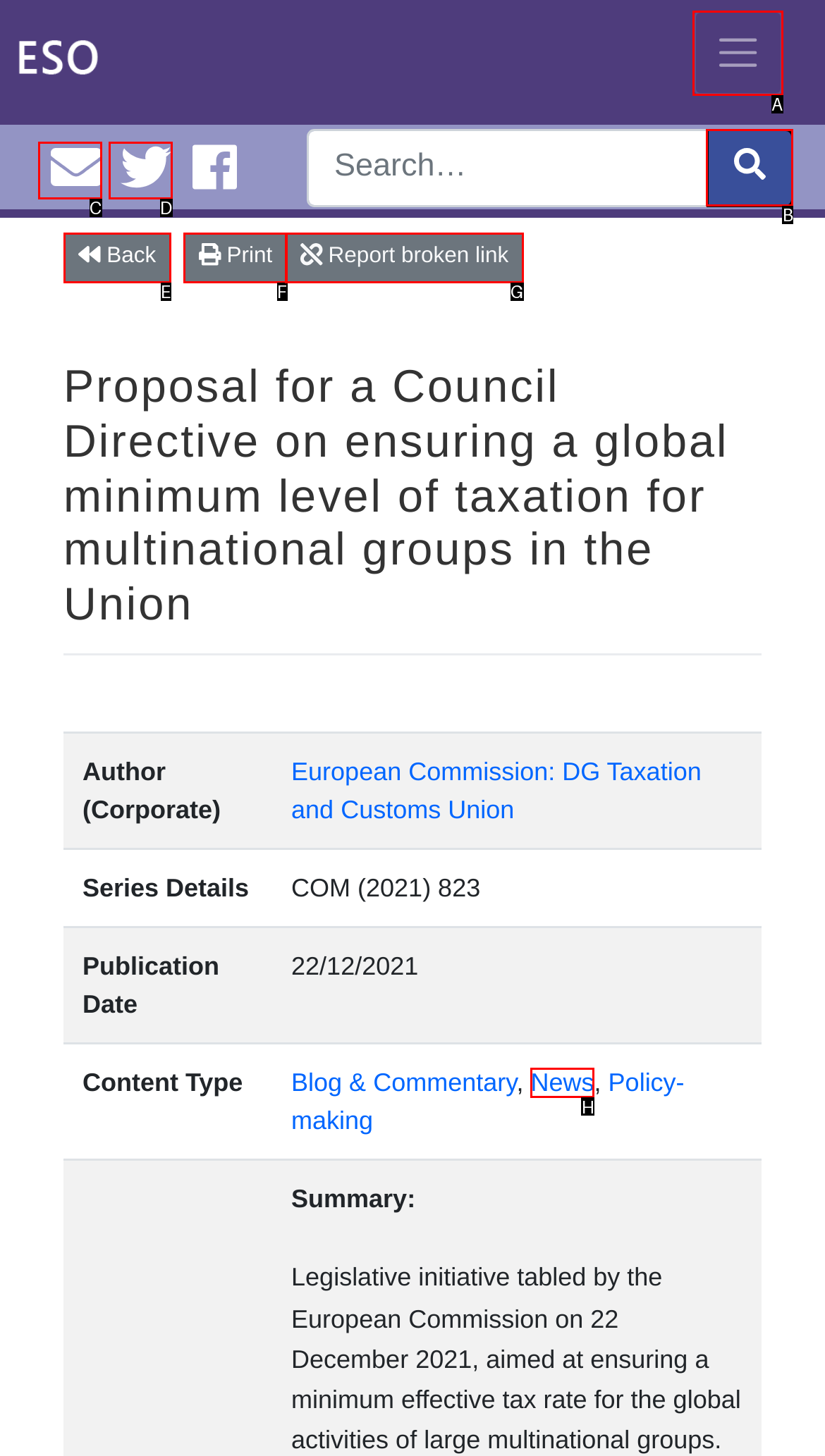Identify the HTML element that best matches the description: News. Provide your answer by selecting the corresponding letter from the given options.

H